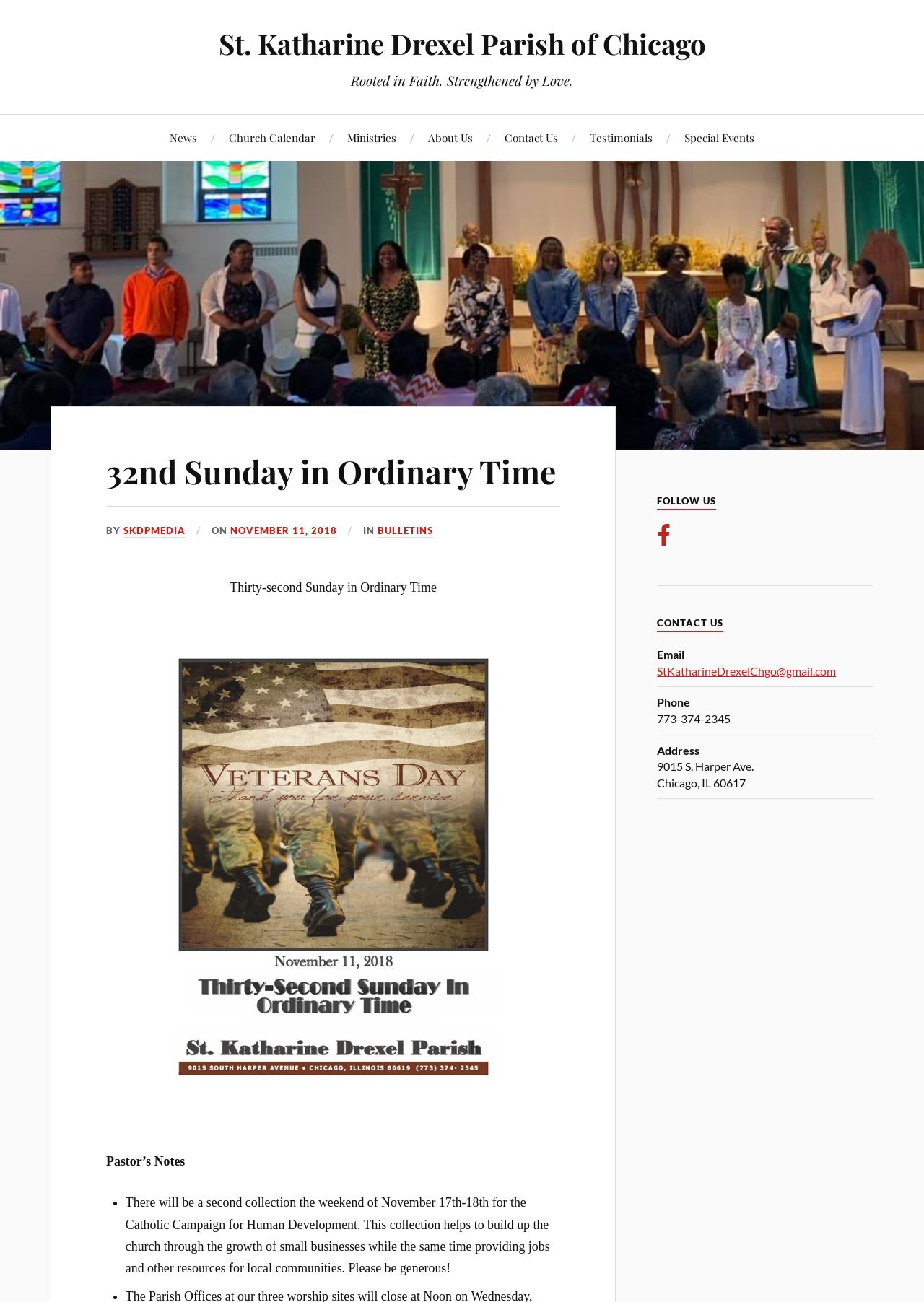Determine the bounding box coordinates of the clickable region to carry out the instruction: "Go to the HOME page".

None